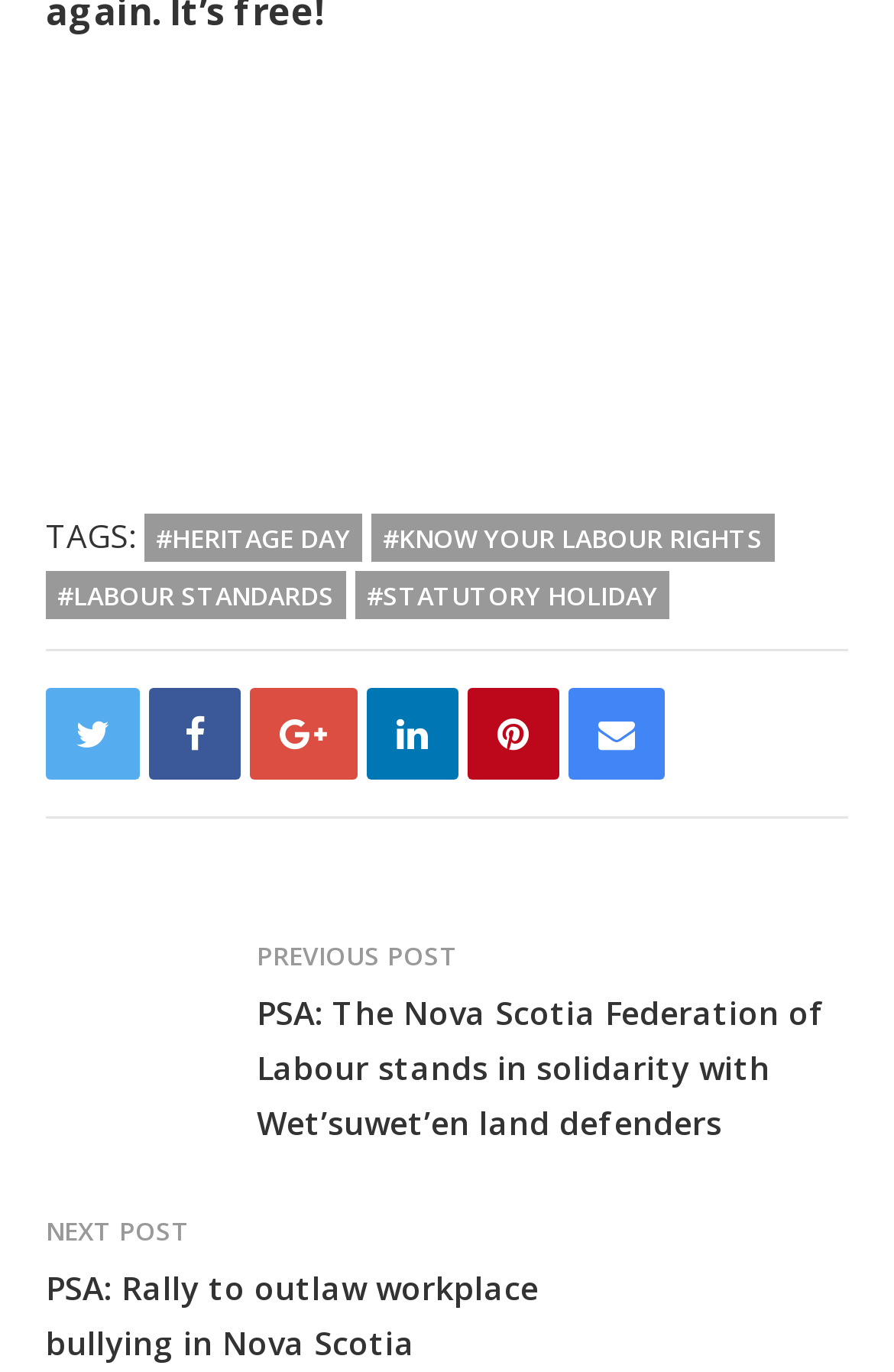Given the element description parent_node: PREVIOUS POST, identify the bounding box coordinates for the UI element on the webpage screenshot. The format should be (top-left x, top-left y, bottom-right x, bottom-right y), with values between 0 and 1.

[0.051, 0.676, 0.256, 0.81]